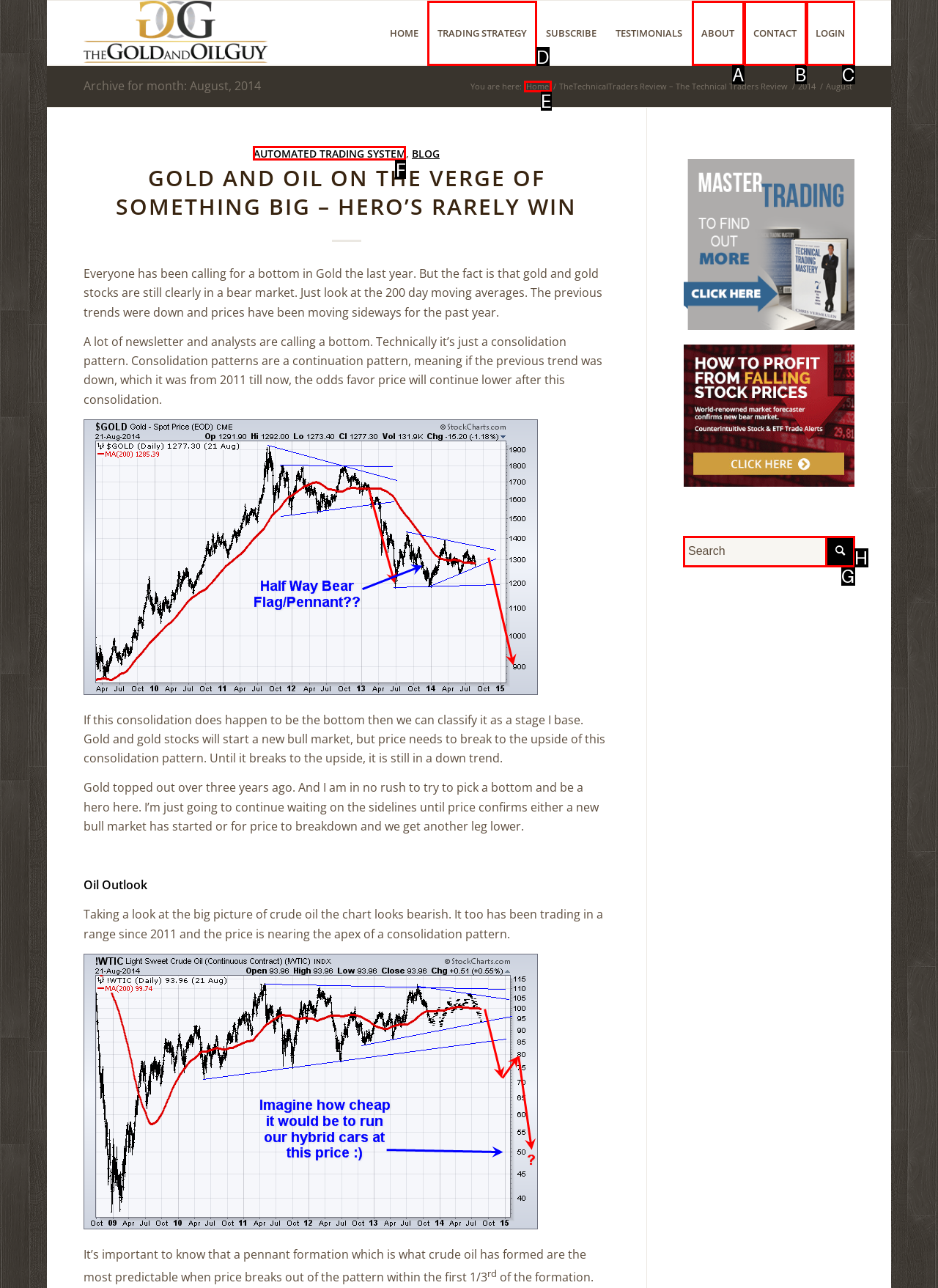Identify the HTML element that should be clicked to accomplish the task: Click on TRADING STRATEGY
Provide the option's letter from the given choices.

D